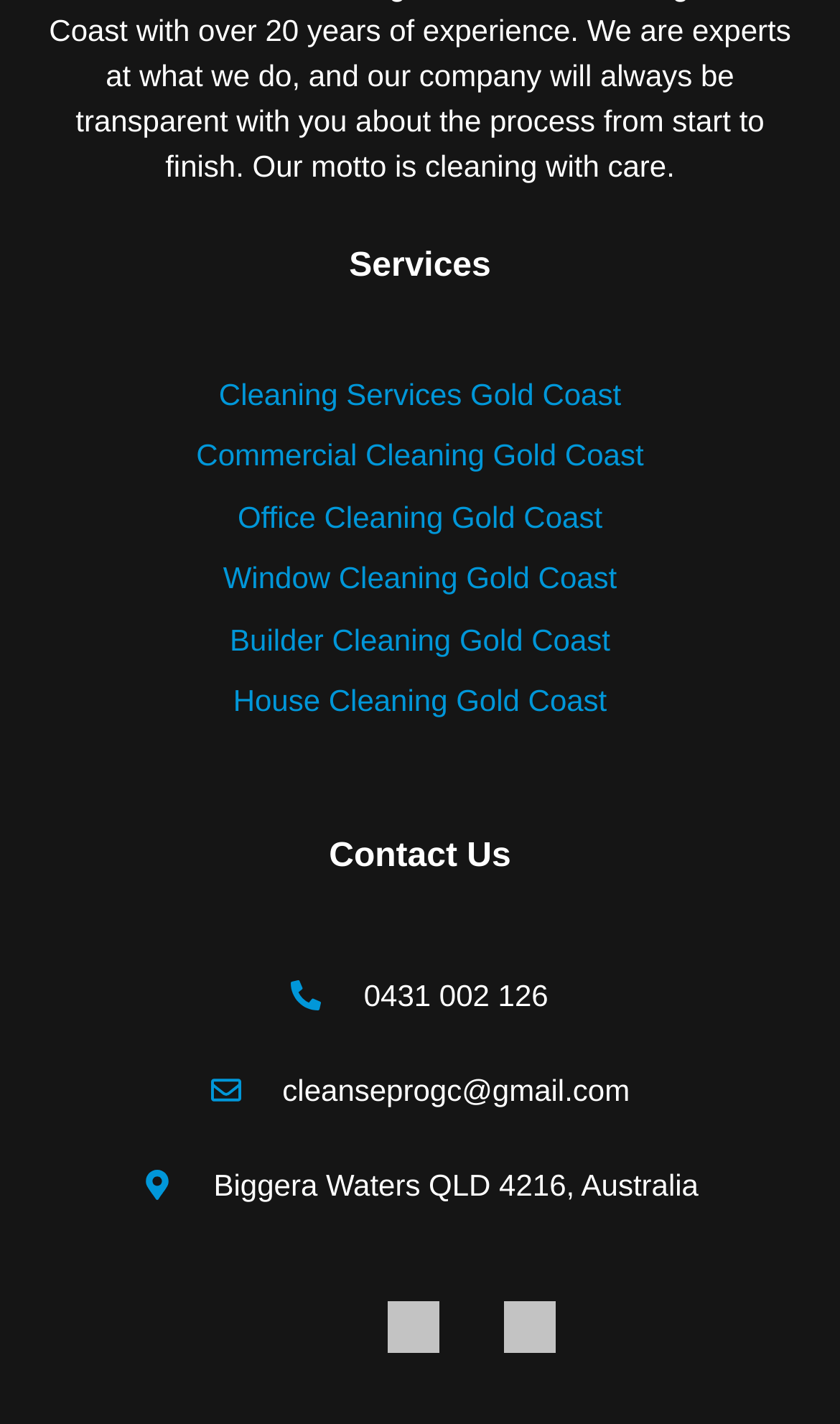From the details in the image, provide a thorough response to the question: What is the location of the company?

The company's location is mentioned under the 'Contact Us' heading, which is Biggera Waters QLD 4216, Australia.